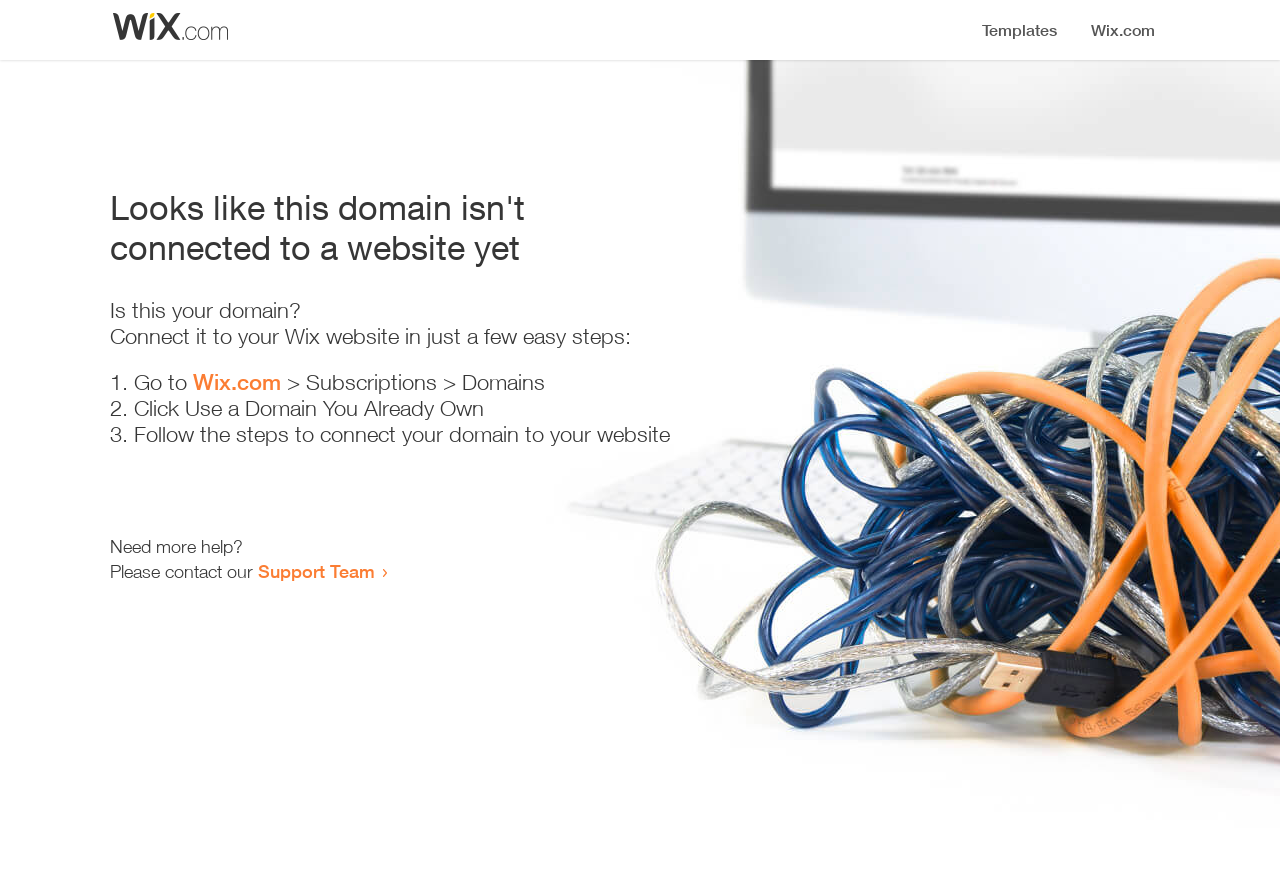What is the purpose of the webpage?
Respond to the question with a single word or phrase according to the image.

Guide to connect domain to website